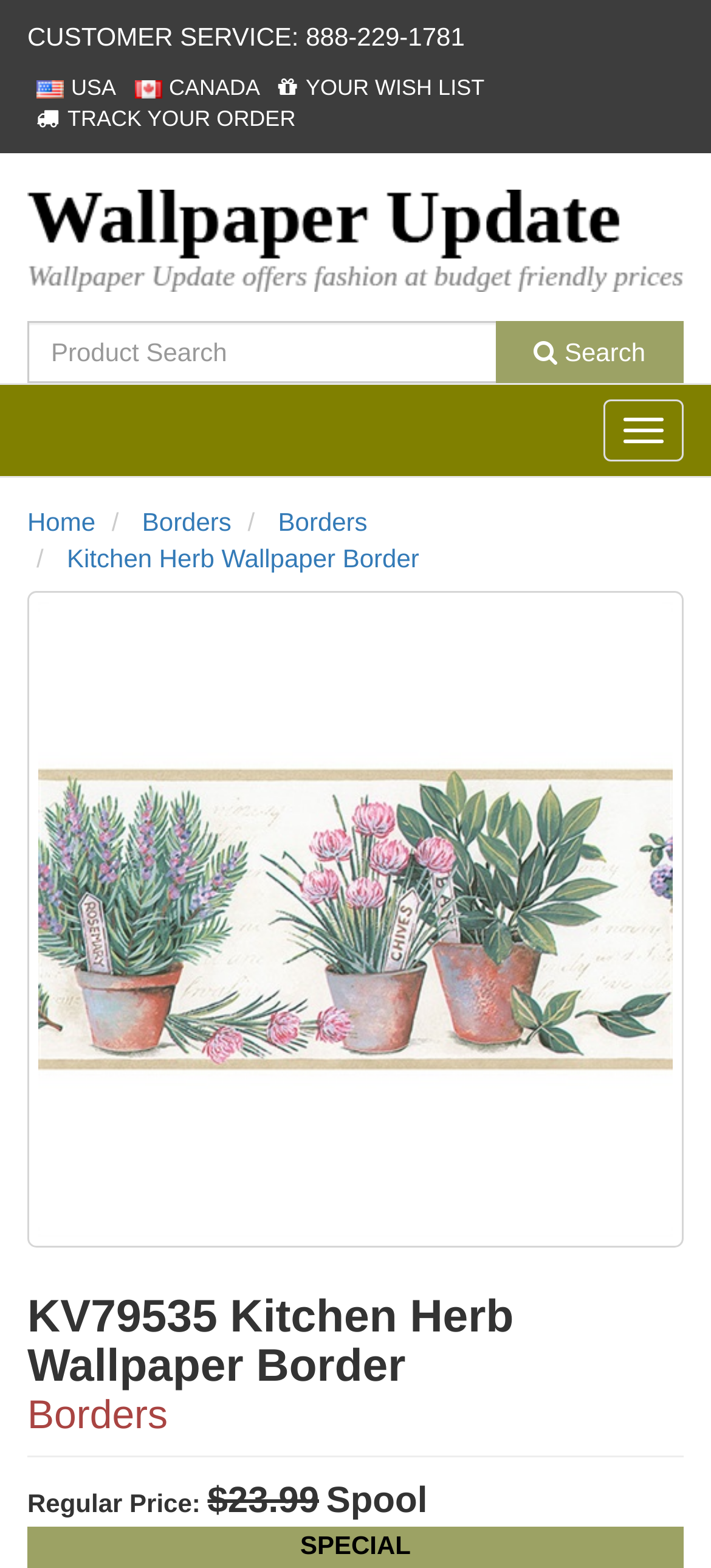Using floating point numbers between 0 and 1, provide the bounding box coordinates in the format (top-left x, top-left y, bottom-right x, bottom-right y). Locate the UI element described here: TRACK YOUR ORDER

[0.051, 0.068, 0.416, 0.084]